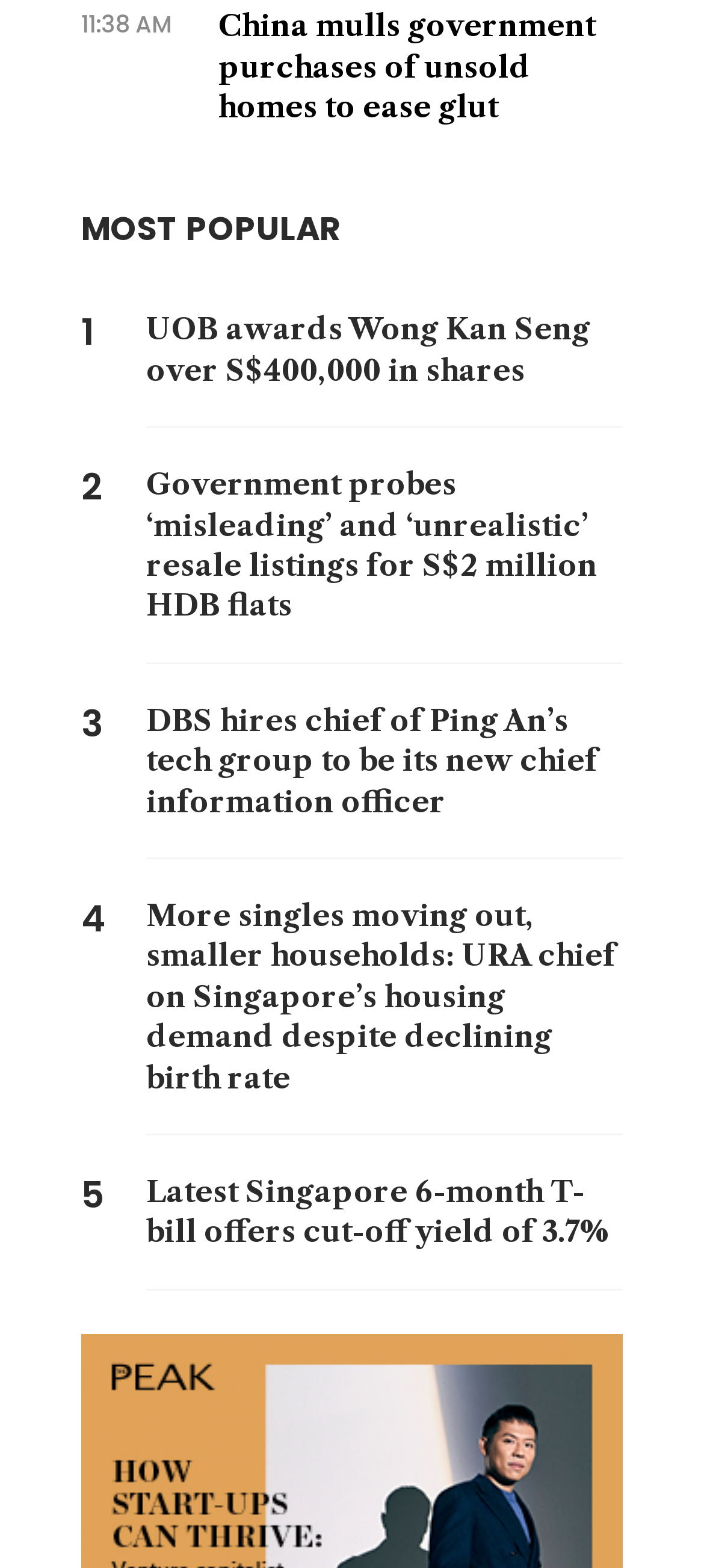Give a one-word or short phrase answer to the question: 
Who is the new chief information officer of DBS?

Chief of Ping An's tech group